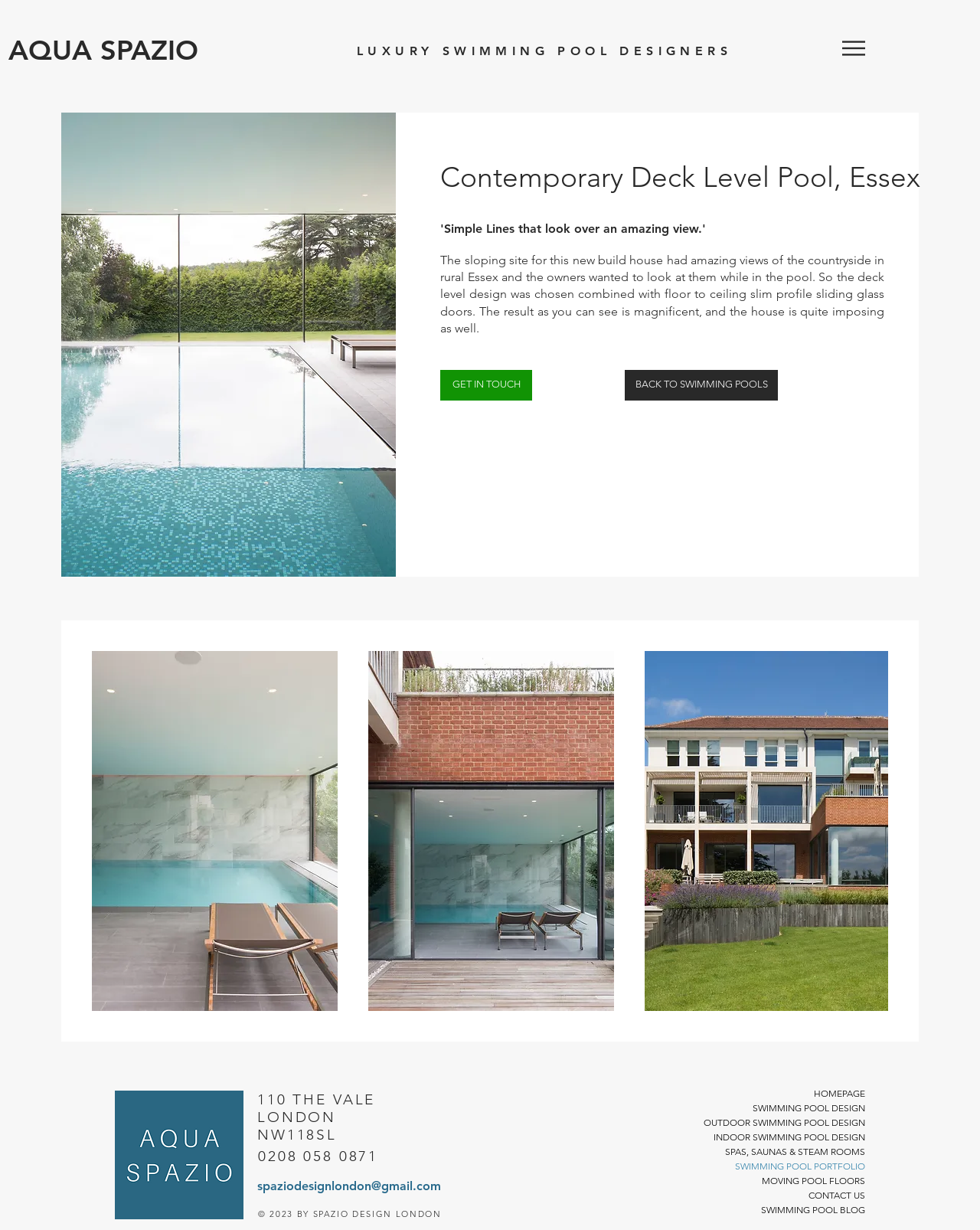How many images are there on the webpage?
Answer the question with as much detail as possible.

There are five image elements on the webpage, namely 'Alderton Hill 1.jpg', 'Alderton Hill 2.jpg', 'Alderton Hill 3.jpg', 'Alderton Hill 4.jpg', and the image element inside the button 'Open site navigation'.